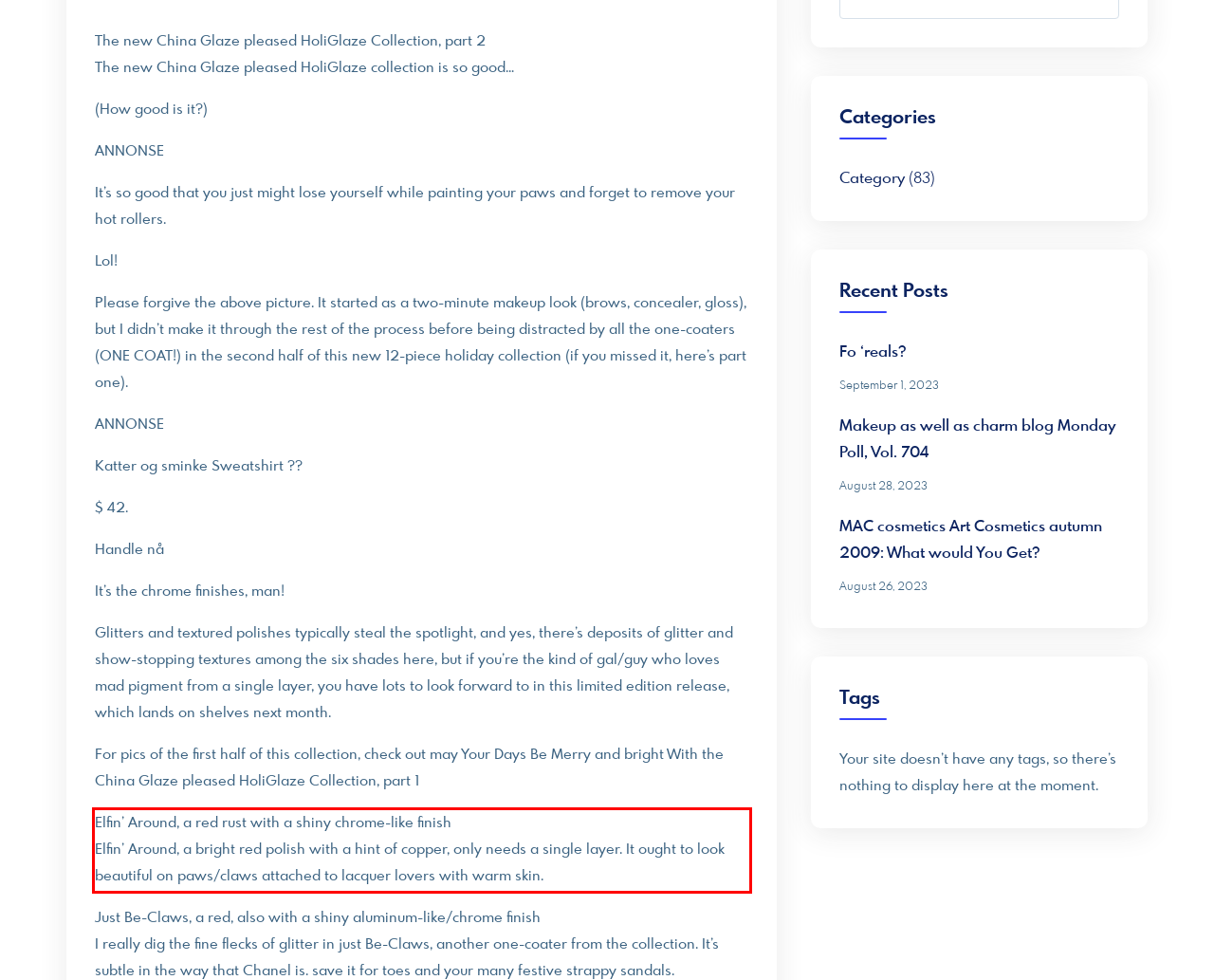The screenshot provided shows a webpage with a red bounding box. Apply OCR to the text within this red bounding box and provide the extracted content.

Elfin’ Around, a red rust with a shiny chrome-like finish Elfin’ Around, a bright red polish with a hint of copper, only needs a single layer. It ought to look beautiful on paws/claws attached to lacquer lovers with warm skin.